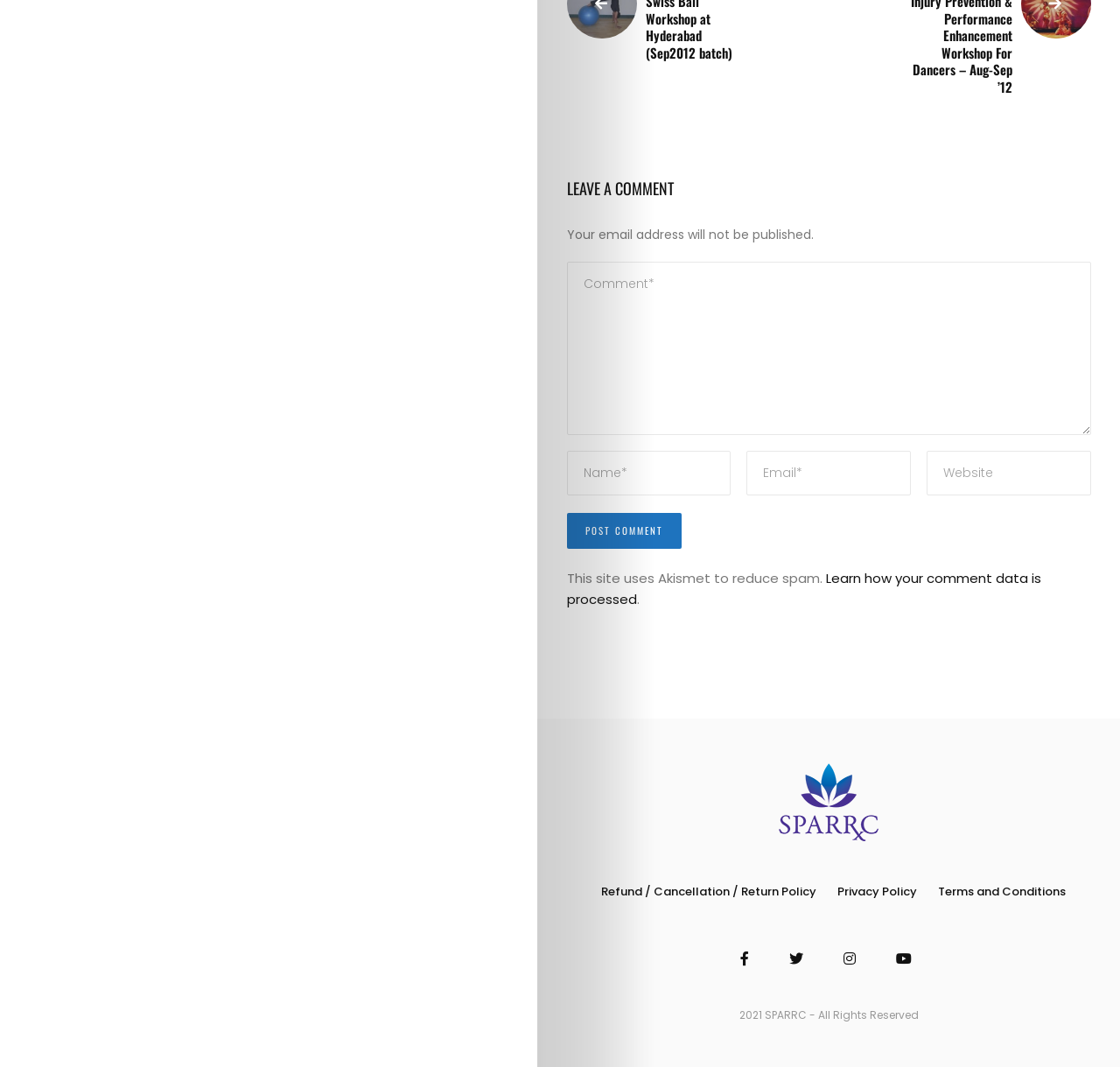What is the year of copyright for SPARRC?
Refer to the screenshot and respond with a concise word or phrase.

2021